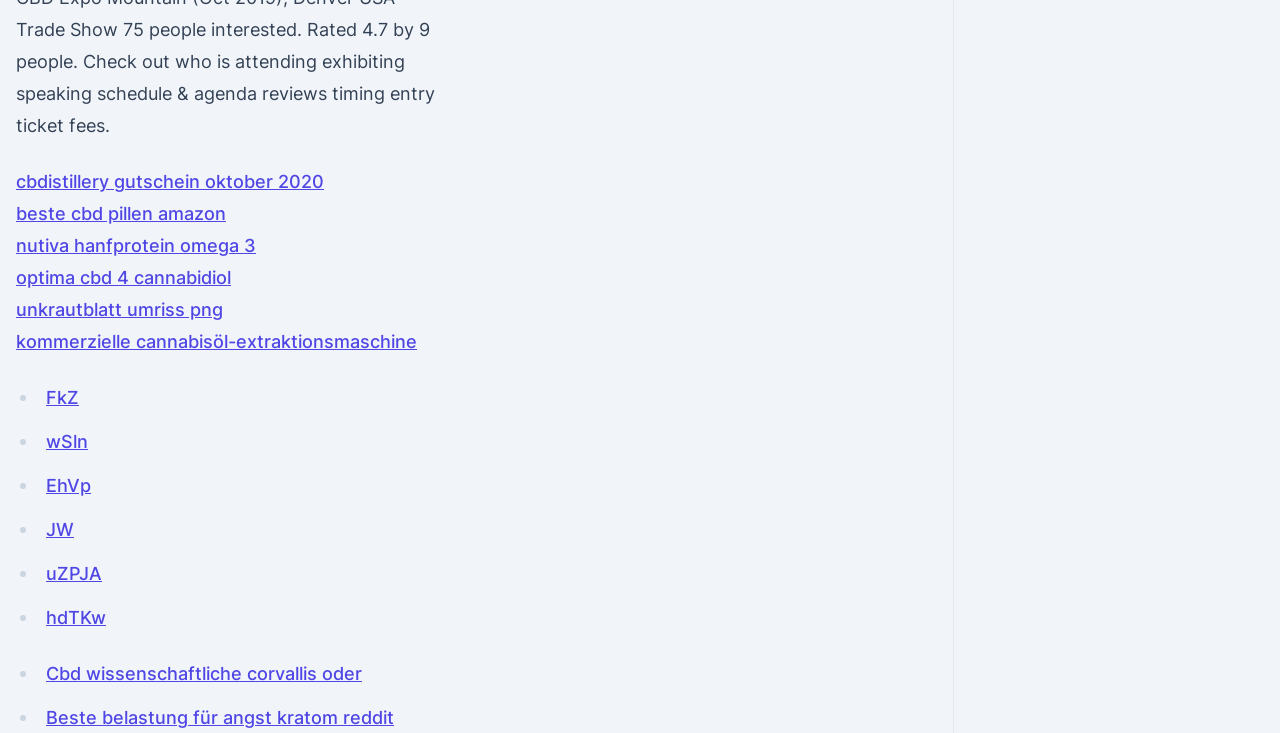Respond with a single word or short phrase to the following question: 
How many links are on the webpage?

14